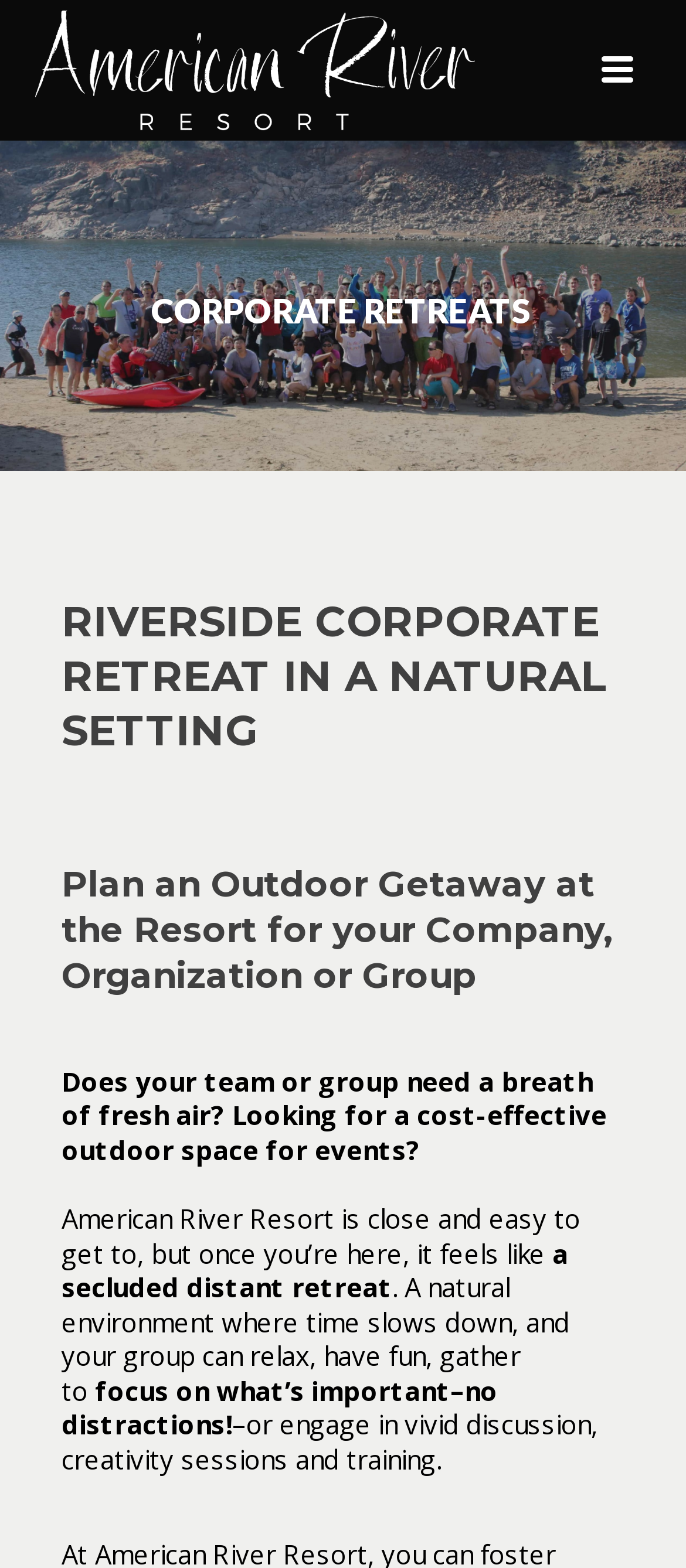Consider the image and give a detailed and elaborate answer to the question: 
What is the location of the resort?

The location of the resort is mentioned in the heading 'CORPORATE RETREATS' and the description of the resort as 'American River Resort', indicating that it is located near the American River.